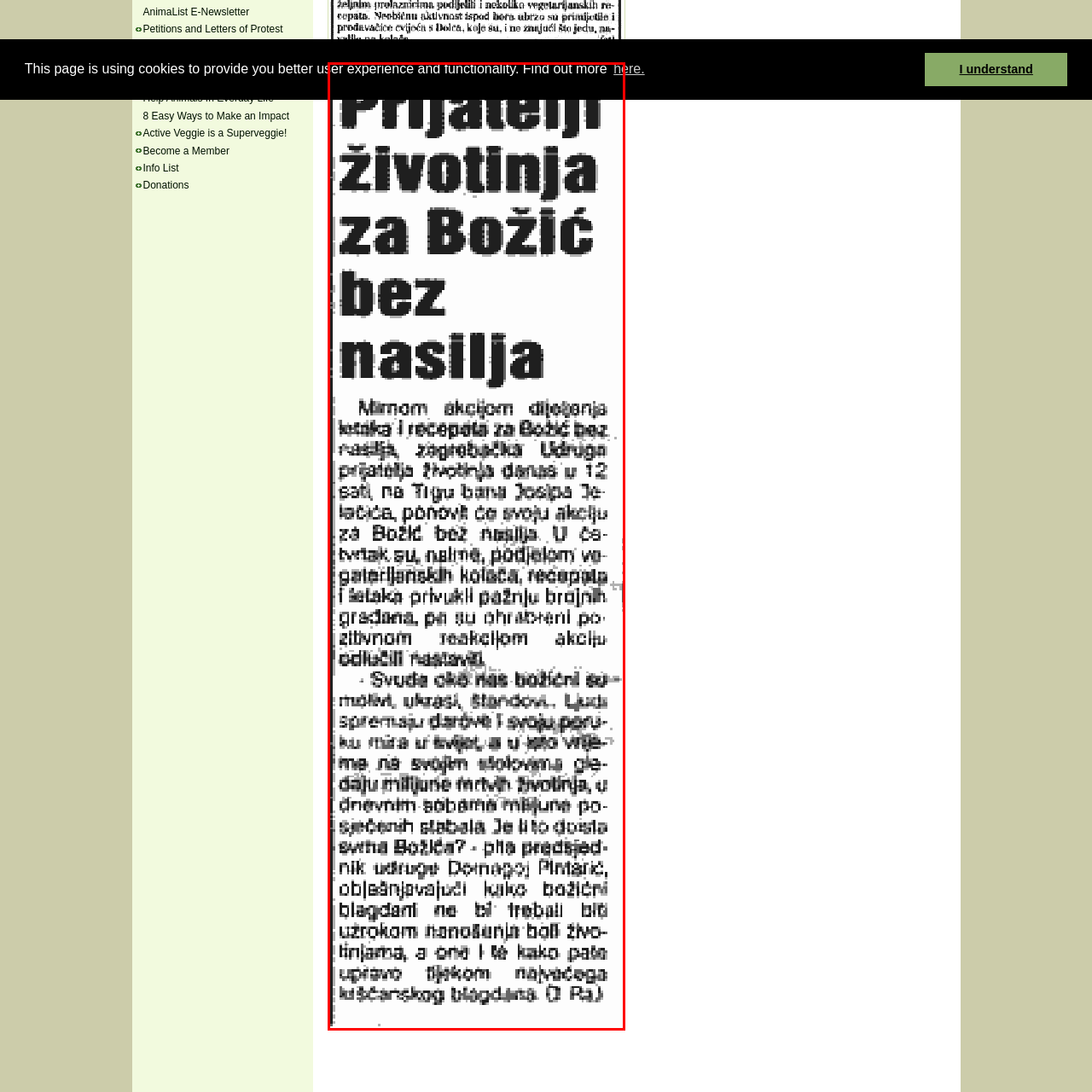Offer an in-depth caption for the image content enclosed by the red border.

The image features a newspaper article titled "Prijatelji životinja za Božić bez nasilja," translating to "Friends of Animals for a Christmas Without Violence." The article discusses an initiative aimed at promoting a compassionate holiday season devoid of violence towards animals. It details plans for a gathering in downtown Zagreb at 12 PM on the 12th, encouraging community participation in advocating for animal welfare. The piece emphasizes the importance of supporting various campaigns aimed at protecting animals, and it invites residents to engage with local efforts to foster kindness during the festive season. The overall message highlights the significance of celebrating Christmas with empathy and care for all living beings.